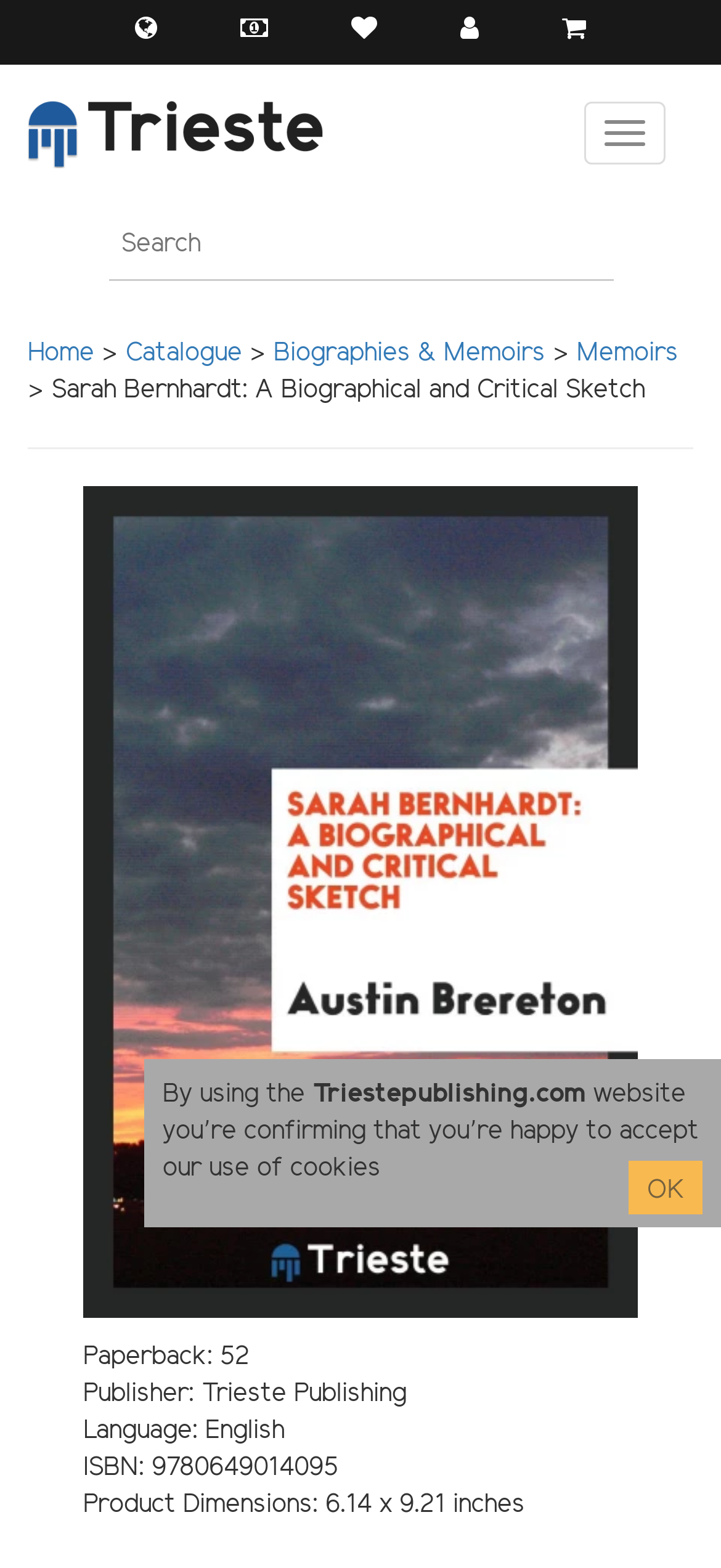Look at the image and write a detailed answer to the question: 
What is the publisher of the book?

I found the answer by looking at the section that describes the book details, where it says 'Publisher: Trieste Publishing'.